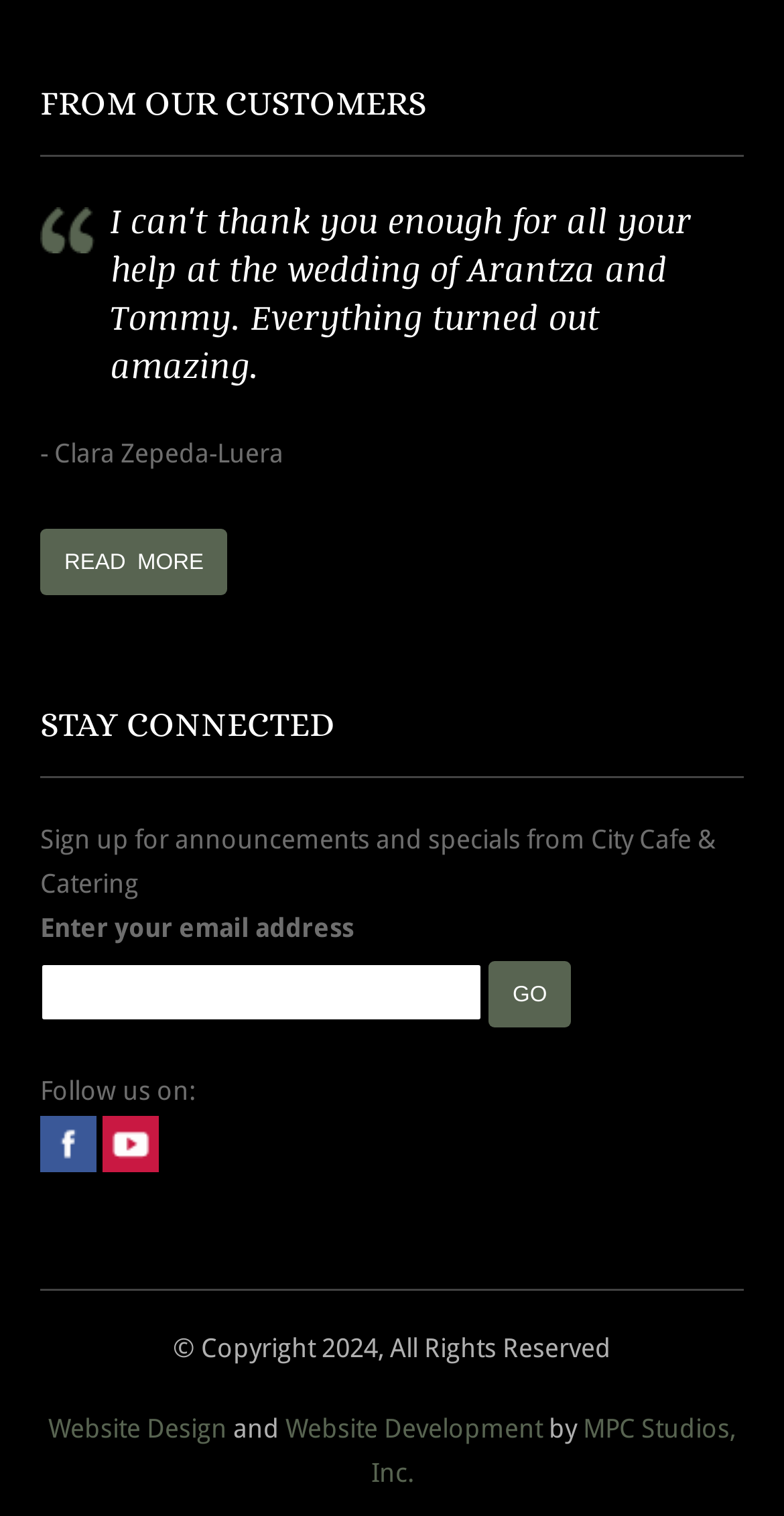Highlight the bounding box coordinates of the element you need to click to perform the following instruction: "Enter email address for announcements."

[0.051, 0.635, 0.615, 0.674]